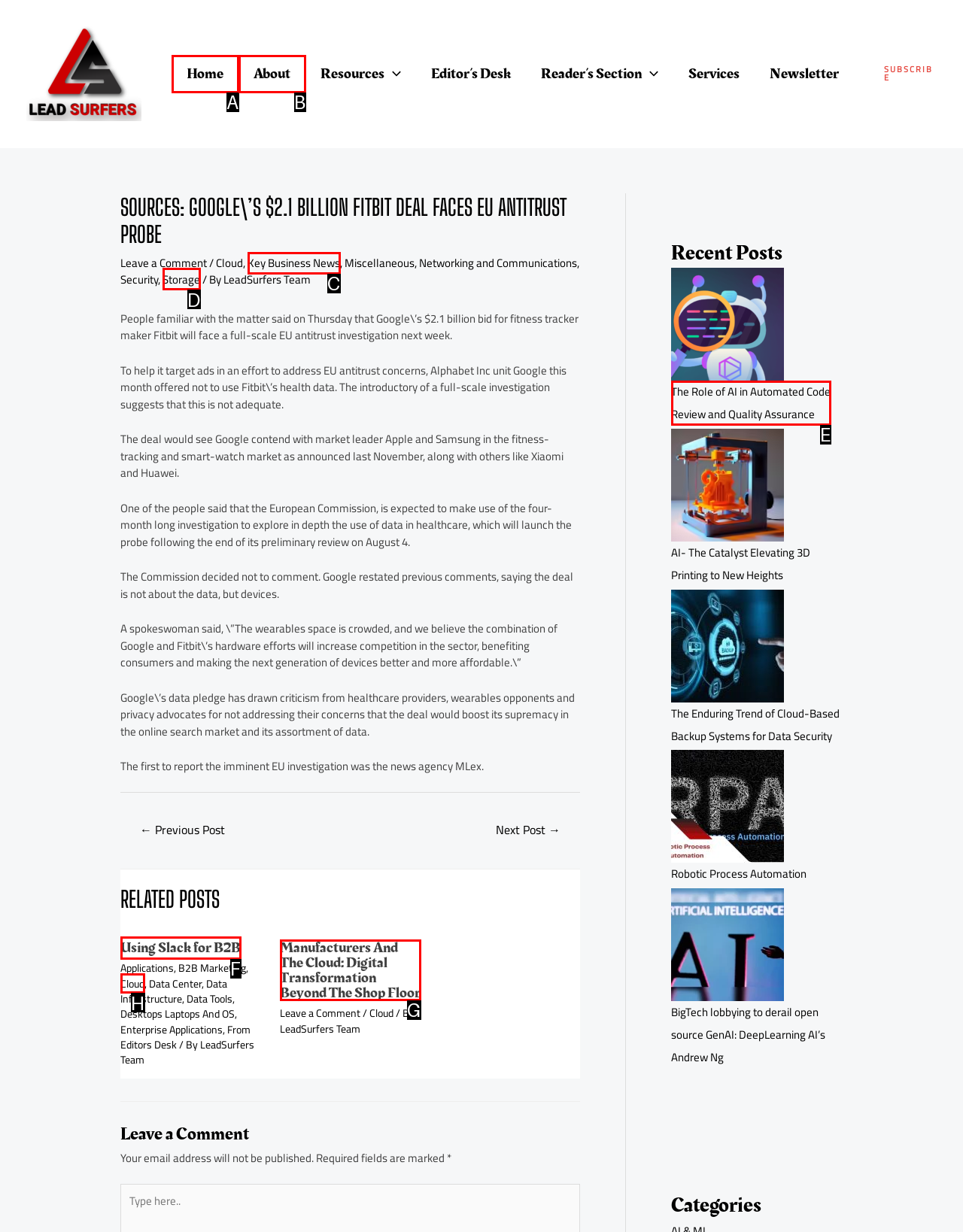Select the proper HTML element to perform the given task: Read the article 'Manufacturers And The Cloud: Digital Transformation Beyond The Shop Floor' Answer with the corresponding letter from the provided choices.

G